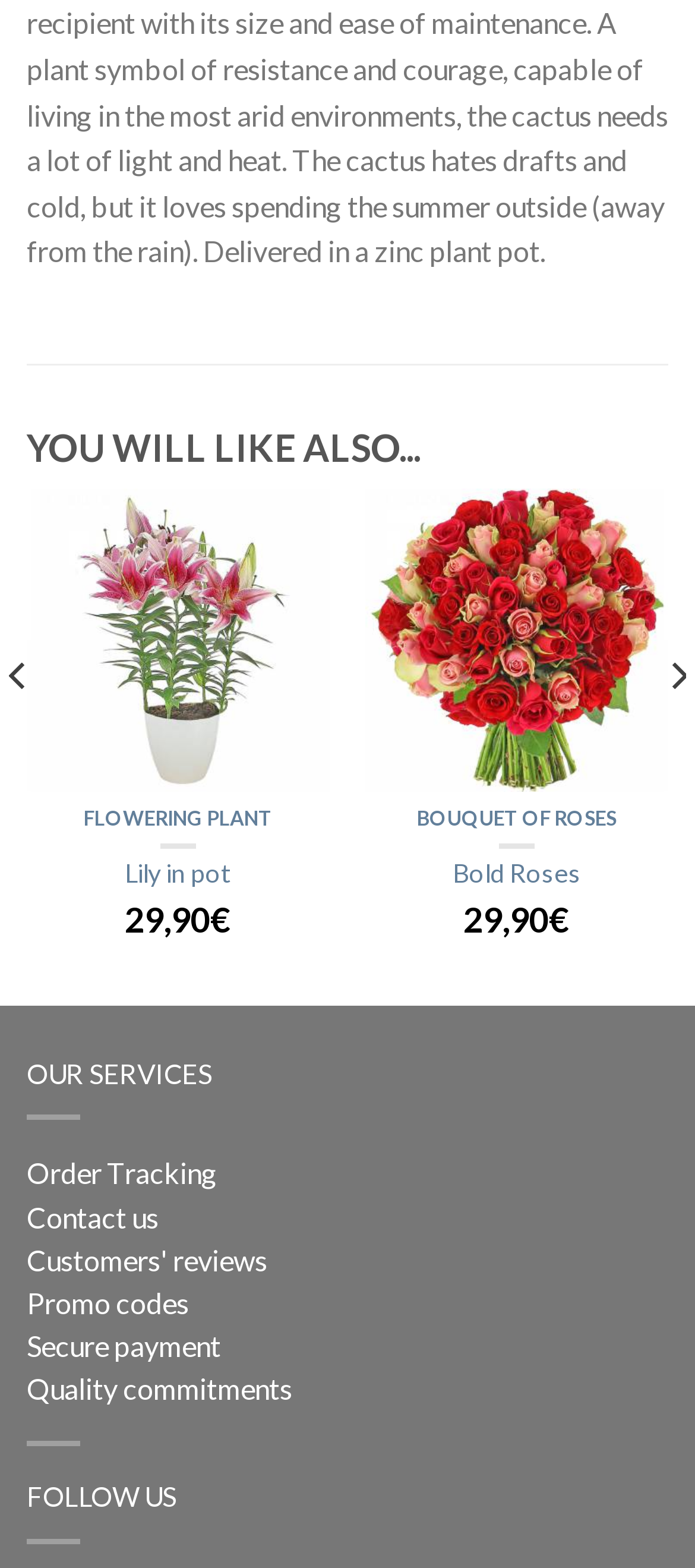Find the bounding box coordinates for the element described here: "Contact us".

[0.038, 0.765, 0.962, 0.792]